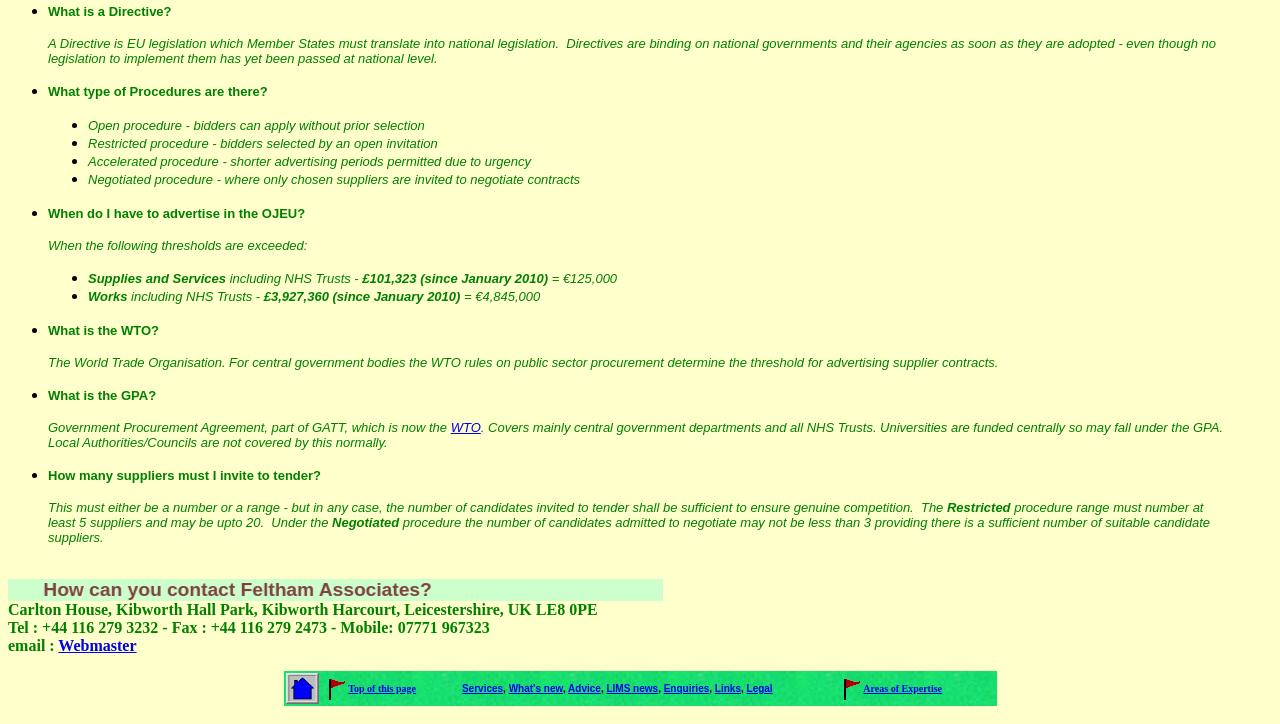Predict the bounding box coordinates of the UI element that matches this description: "alt="Home_btn.gif (267 bytes)"". The coordinates should be in the format [left, top, right, bottom] with each value between 0 and 1.

[0.223, 0.956, 0.249, 0.977]